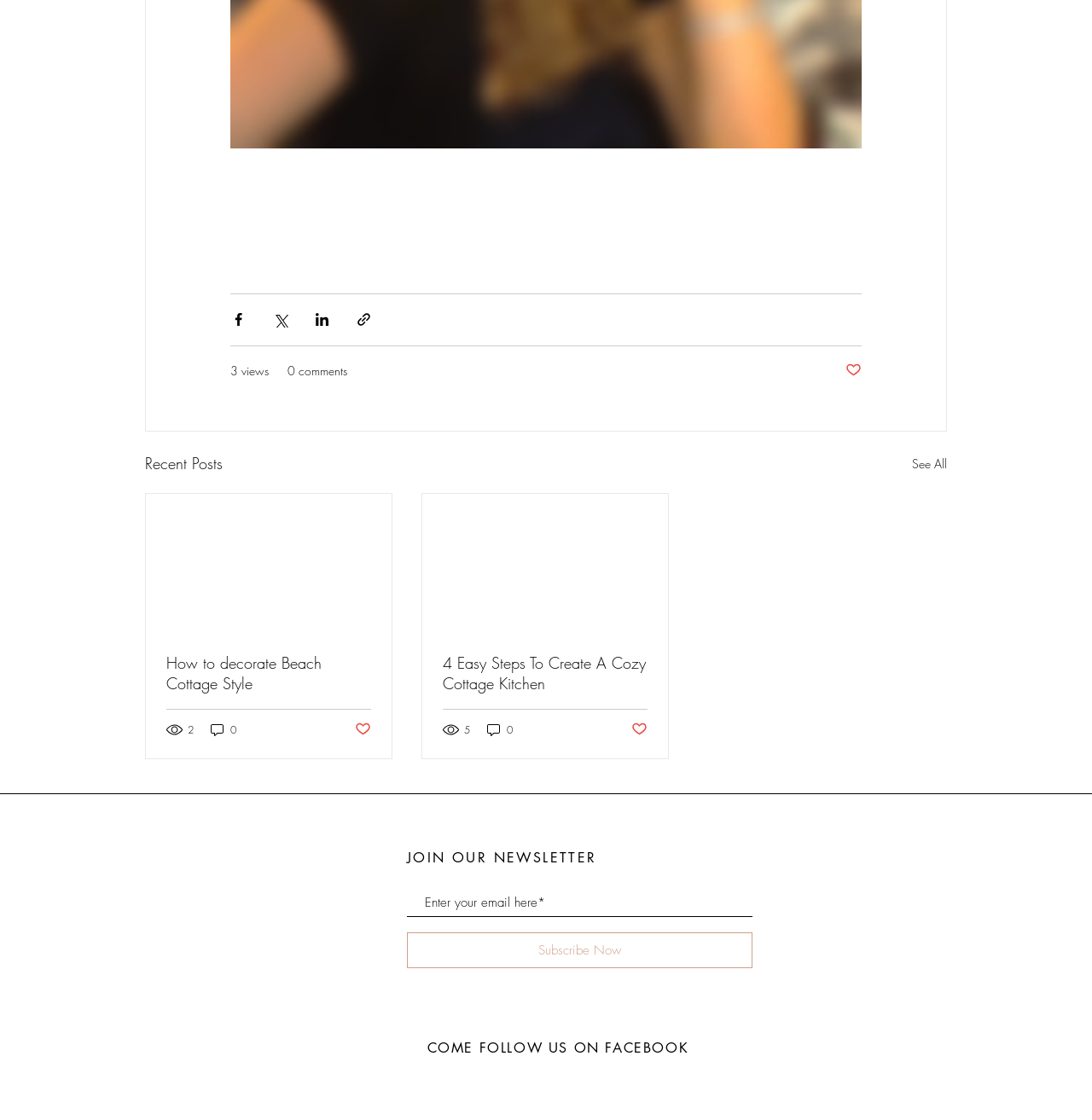Please predict the bounding box coordinates of the element's region where a click is necessary to complete the following instruction: "Follow on Facebook". The coordinates should be represented by four float numbers between 0 and 1, i.e., [left, top, right, bottom].

[0.659, 0.92, 0.689, 0.949]